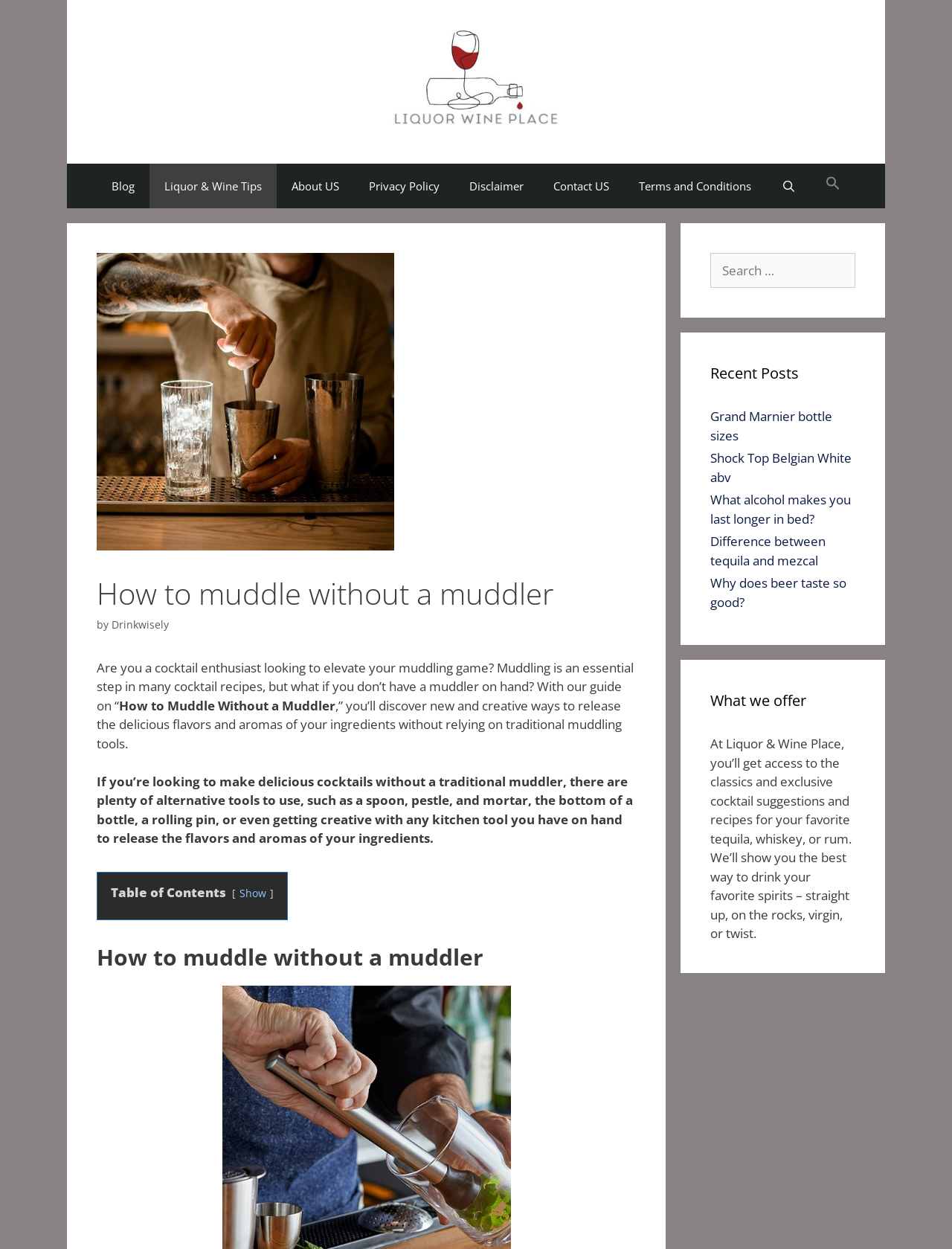Find the bounding box coordinates of the clickable region needed to perform the following instruction: "Search for a keyword". The coordinates should be provided as four float numbers between 0 and 1, i.e., [left, top, right, bottom].

[0.898, 0.14, 0.918, 0.161]